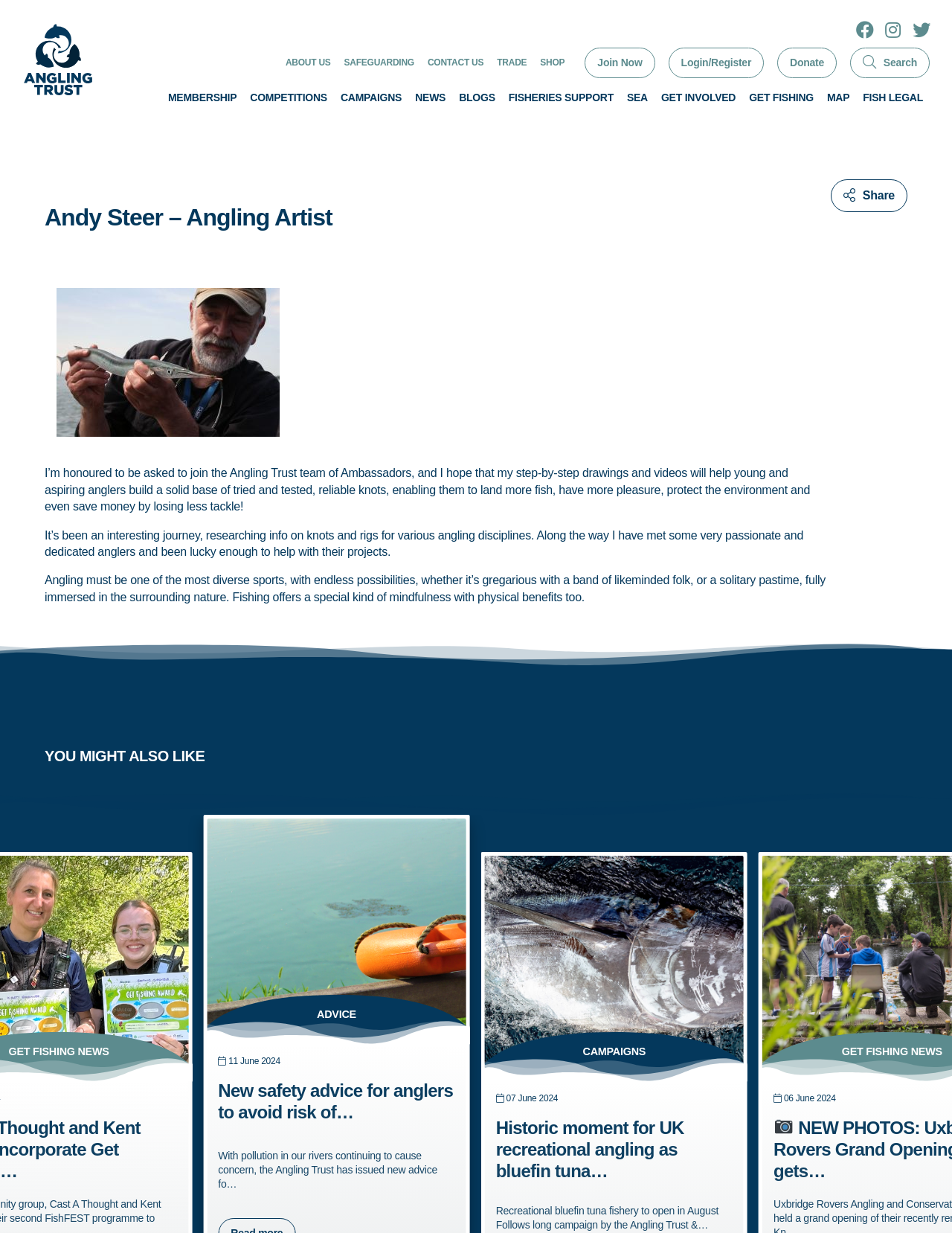Offer a meticulous caption that includes all visible features of the webpage.

The webpage is about Andy Steer, an Angling Artist and Ambassador for the Angling Trust. At the top left, there is a logo and a navigation menu with links to various sections such as "About Us", "Membership", "Competitions", and "News". On the top right, there are links to "Join Now", "Login/Register", "Donate", and "Search".

Below the navigation menu, there is a large image that spans the entire width of the page, followed by a heading that reads "Andy Steer – Angling Artist". Below the heading, there is a paragraph of text that describes Andy Steer's role as an Ambassador for the Angling Trust and his goal of helping young and aspiring anglers.

To the right of the text, there is an image of Andy Steer fishing. Below the image, there are two more paragraphs of text that describe Andy Steer's journey in researching information on knots and rigs for various angling disciplines and his passion for angling.

Further down the page, there is a section with a heading that reads "You Might Also Like", followed by a series of images and links to related articles or news stories. Below this section, there is a figure with a caption that reads "ADVICE", followed by two images and a heading that reads "New safety advice for anglers to avoid risk of…".

The page also has a footer section with links to various sections such as "Safeguarding", "Contact Us", "Trade", and "Shop". There are also links to social media platforms and a search bar at the bottom right.